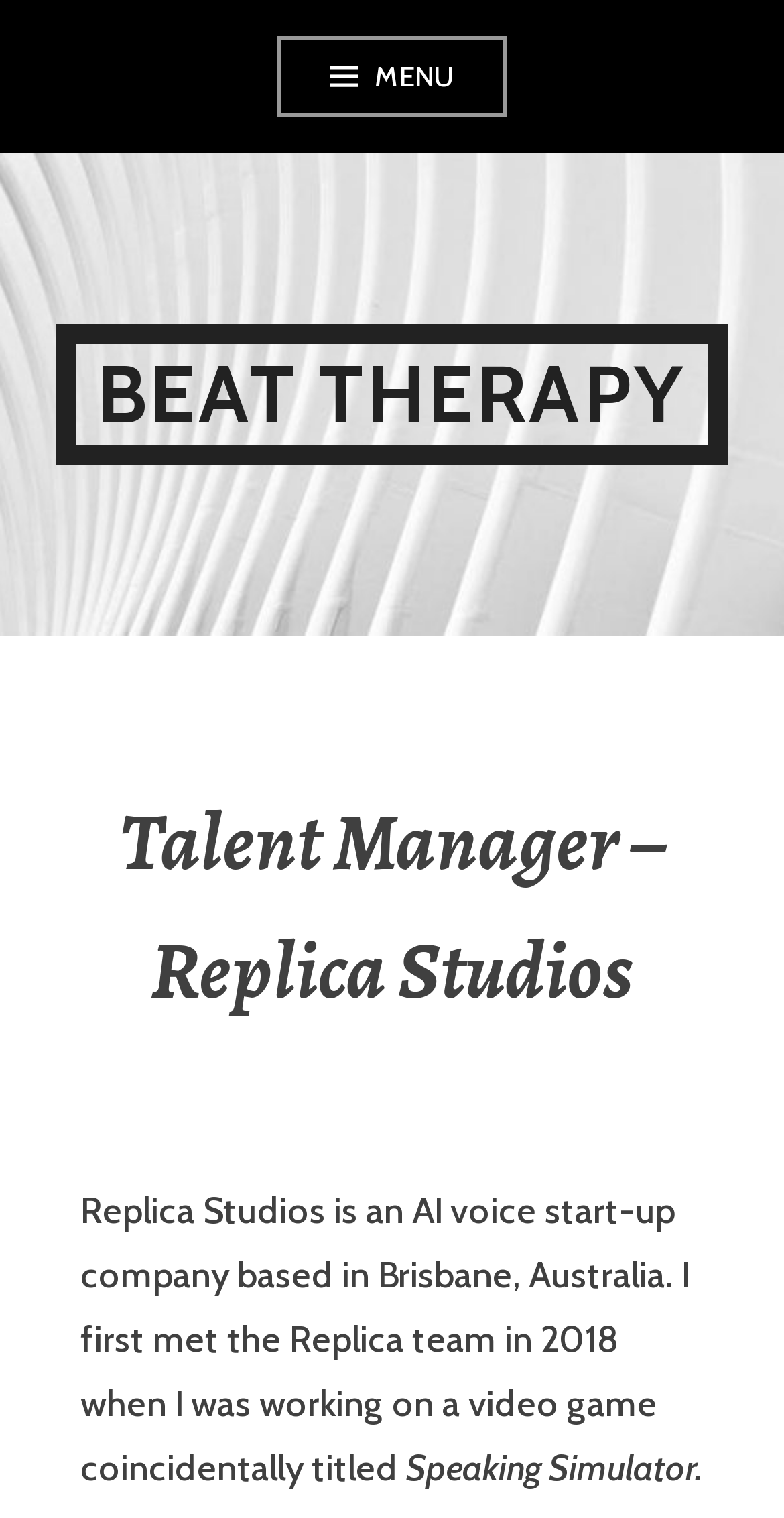Where is Replica Studios based?
Please analyze the image and answer the question with as much detail as possible.

I found the answer by looking at the StaticText element with the text 'Replica Studios is an AI voice start-up company based in Brisbane, Australia.' which indicates that the company is based in Brisbane, Australia.